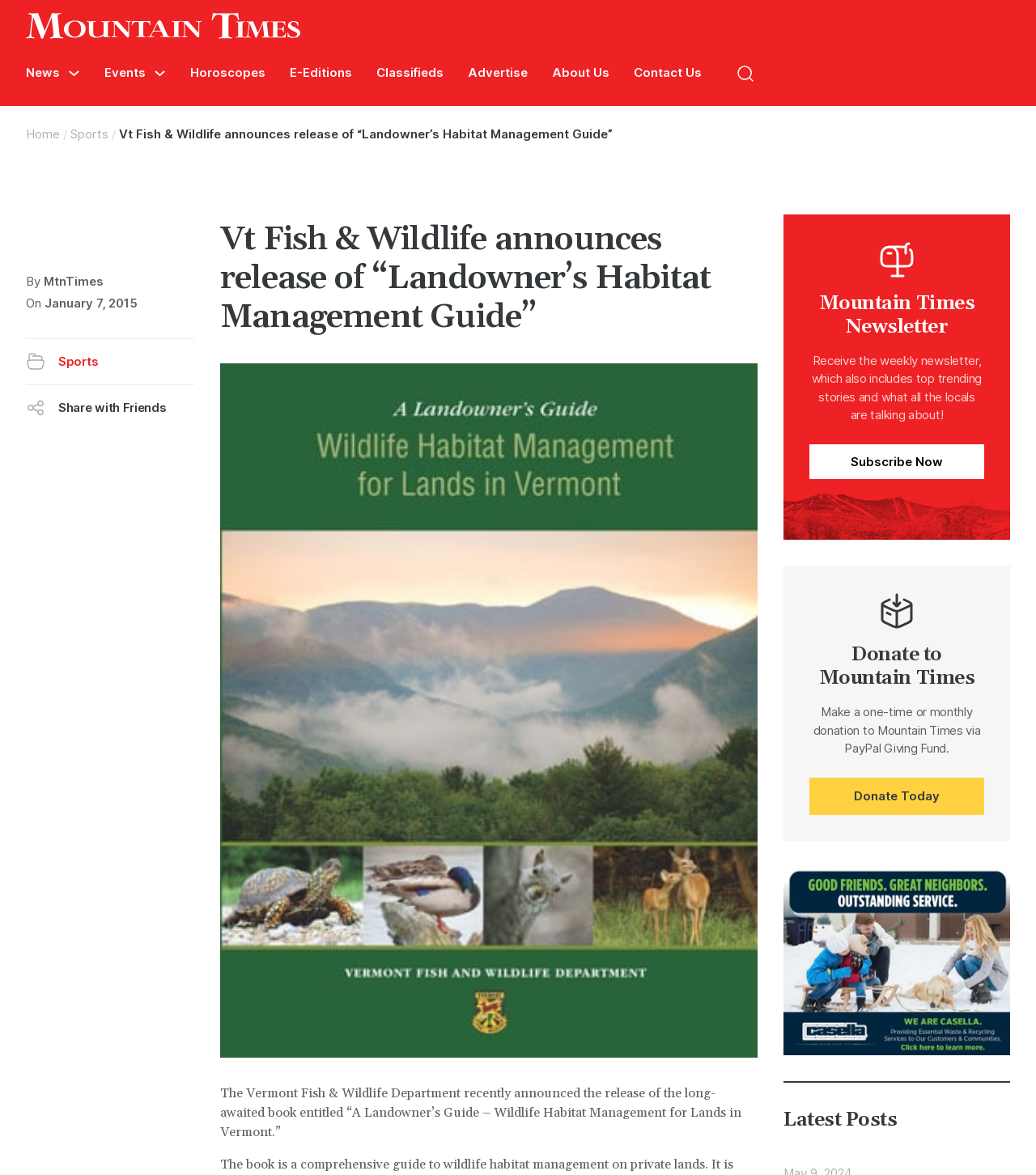What is the main topic of this webpage?
Look at the screenshot and provide an in-depth answer.

Based on the webpage content, the main topic is about the release of a book entitled 'A Landowner’s Guide – Wildlife Habitat Management for Lands in Vermont' by the Vermont Fish & Wildlife Department.